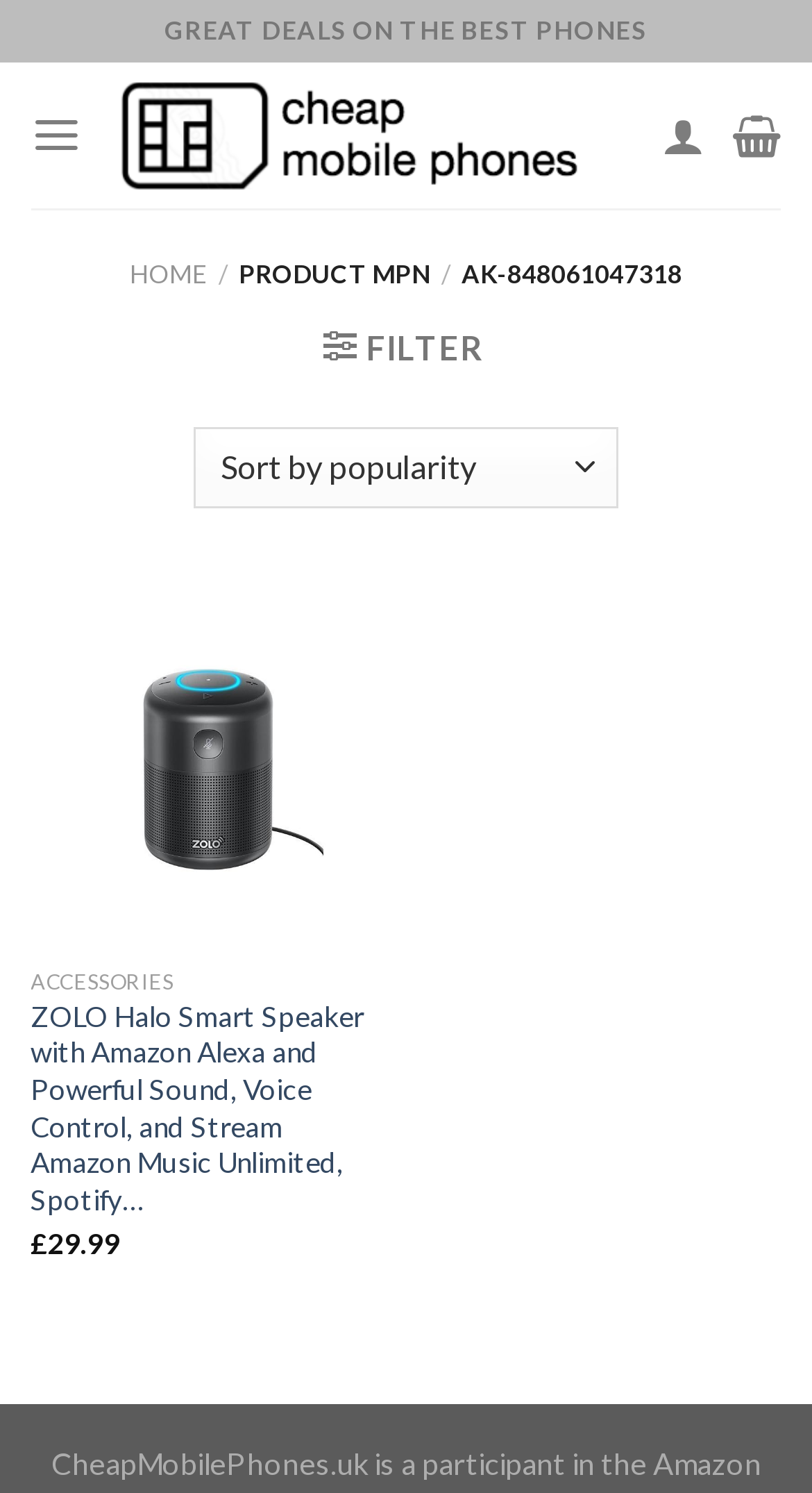Please find the bounding box coordinates (top-left x, top-left y, bottom-right x, bottom-right y) in the screenshot for the UI element described as follows: What links here

None